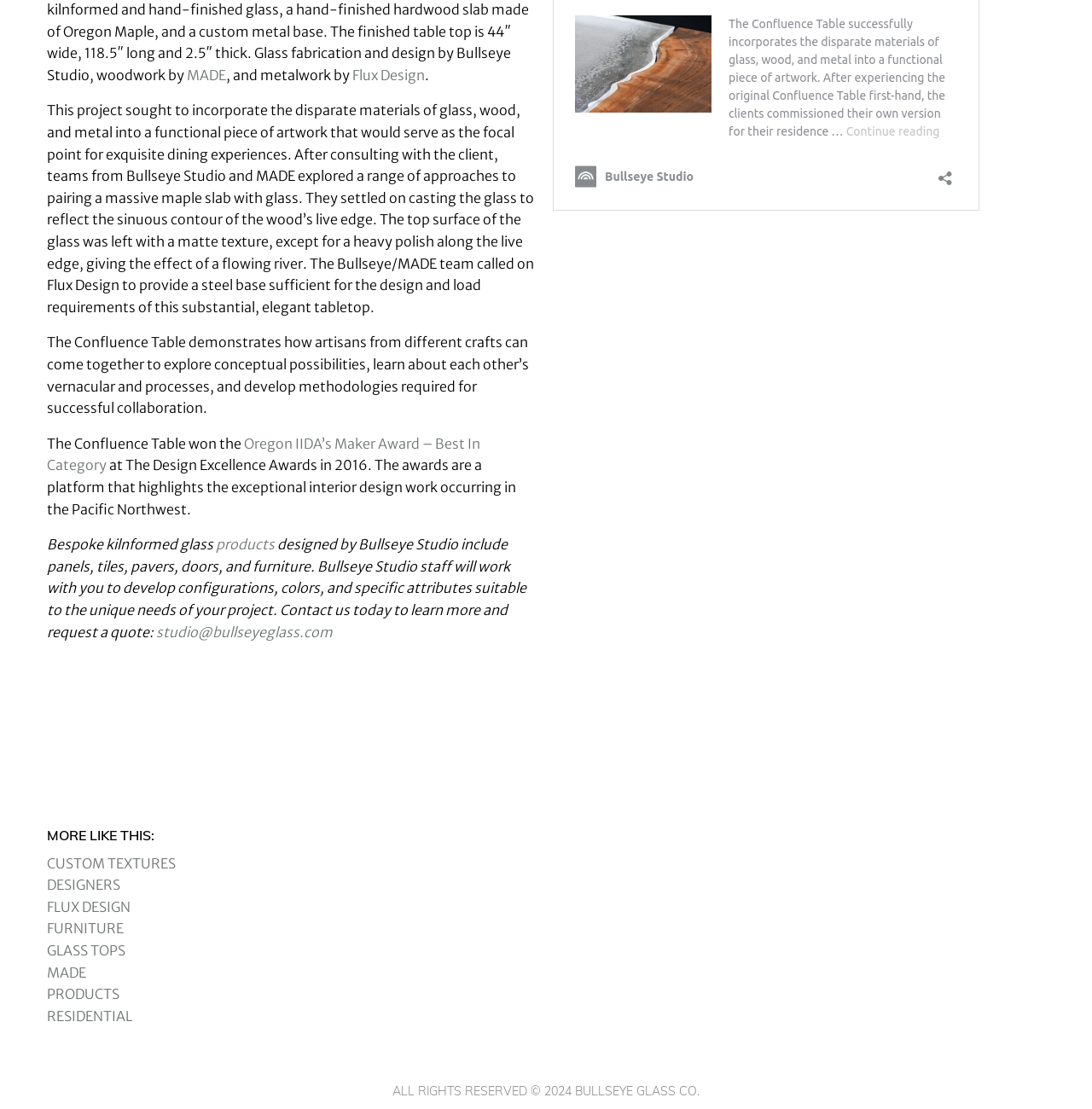Please indicate the bounding box coordinates of the element's region to be clicked to achieve the instruction: "Click on the 'MADE' link". Provide the coordinates as four float numbers between 0 and 1, i.e., [left, top, right, bottom].

[0.171, 0.06, 0.207, 0.075]